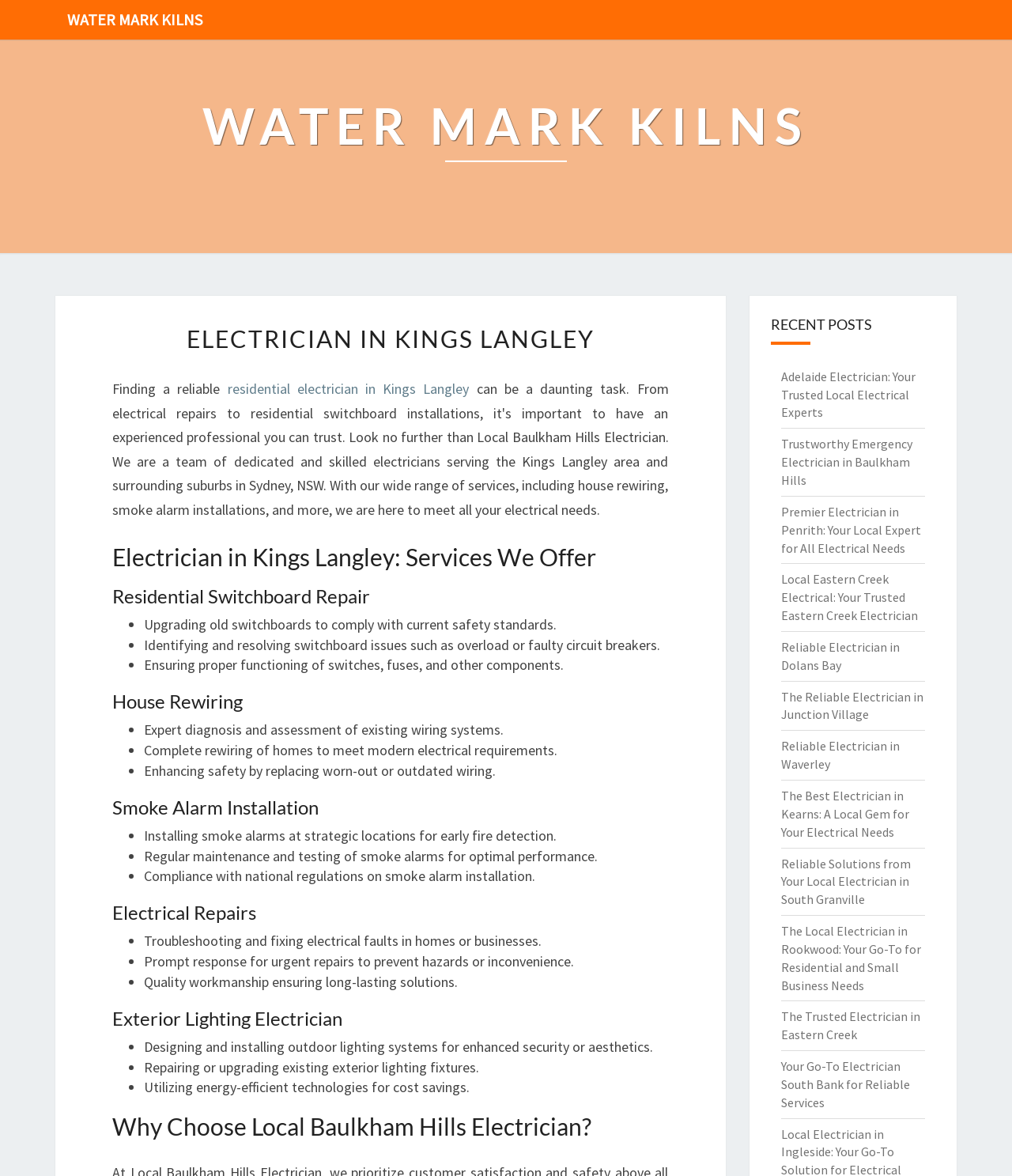Please find the bounding box coordinates of the element that you should click to achieve the following instruction: "Go to the Home page". The coordinates should be presented as four float numbers between 0 and 1: [left, top, right, bottom].

None